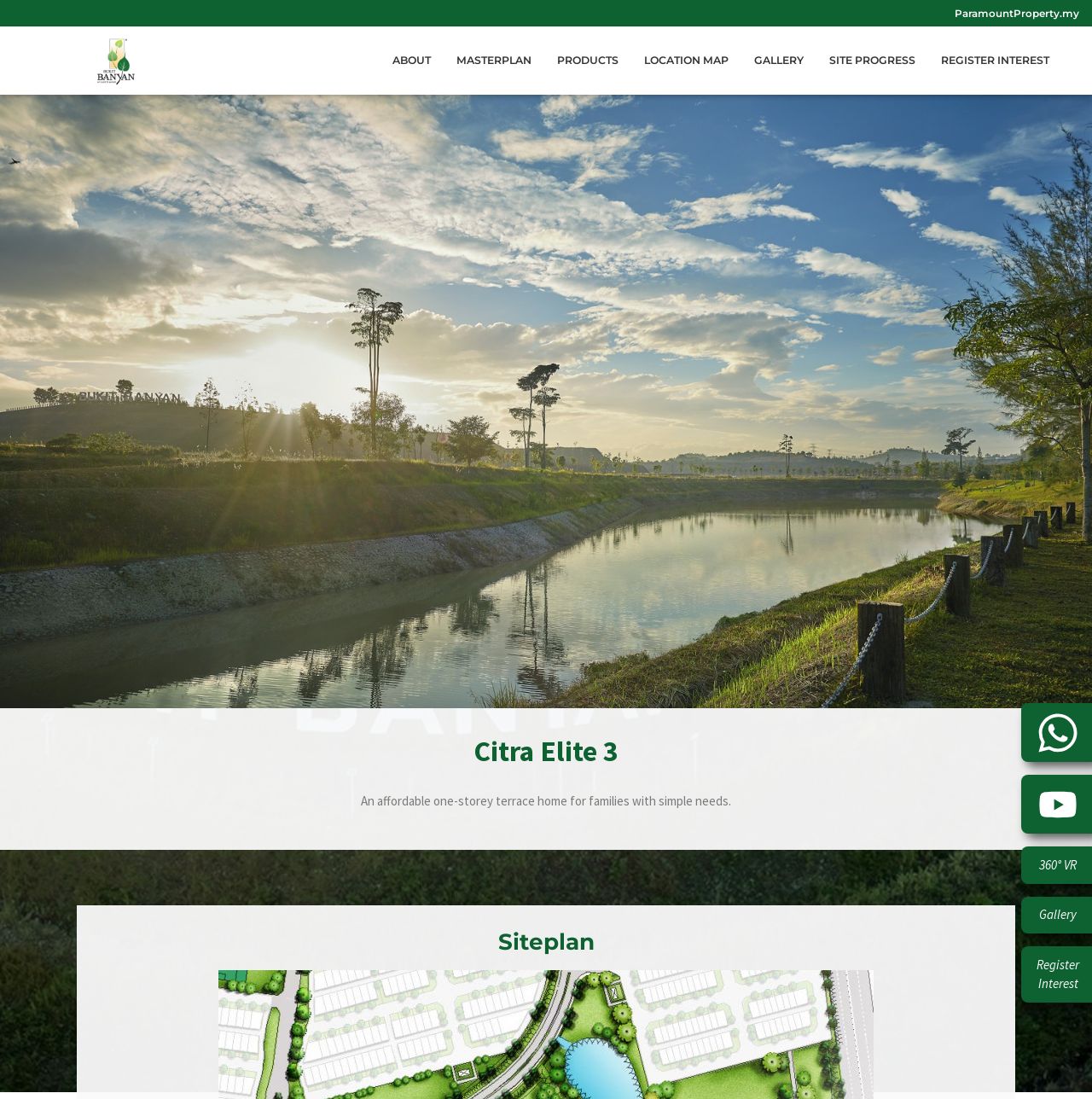Can you specify the bounding box coordinates for the region that should be clicked to fulfill this instruction: "go to MASTERPLAN page".

[0.414, 0.043, 0.498, 0.067]